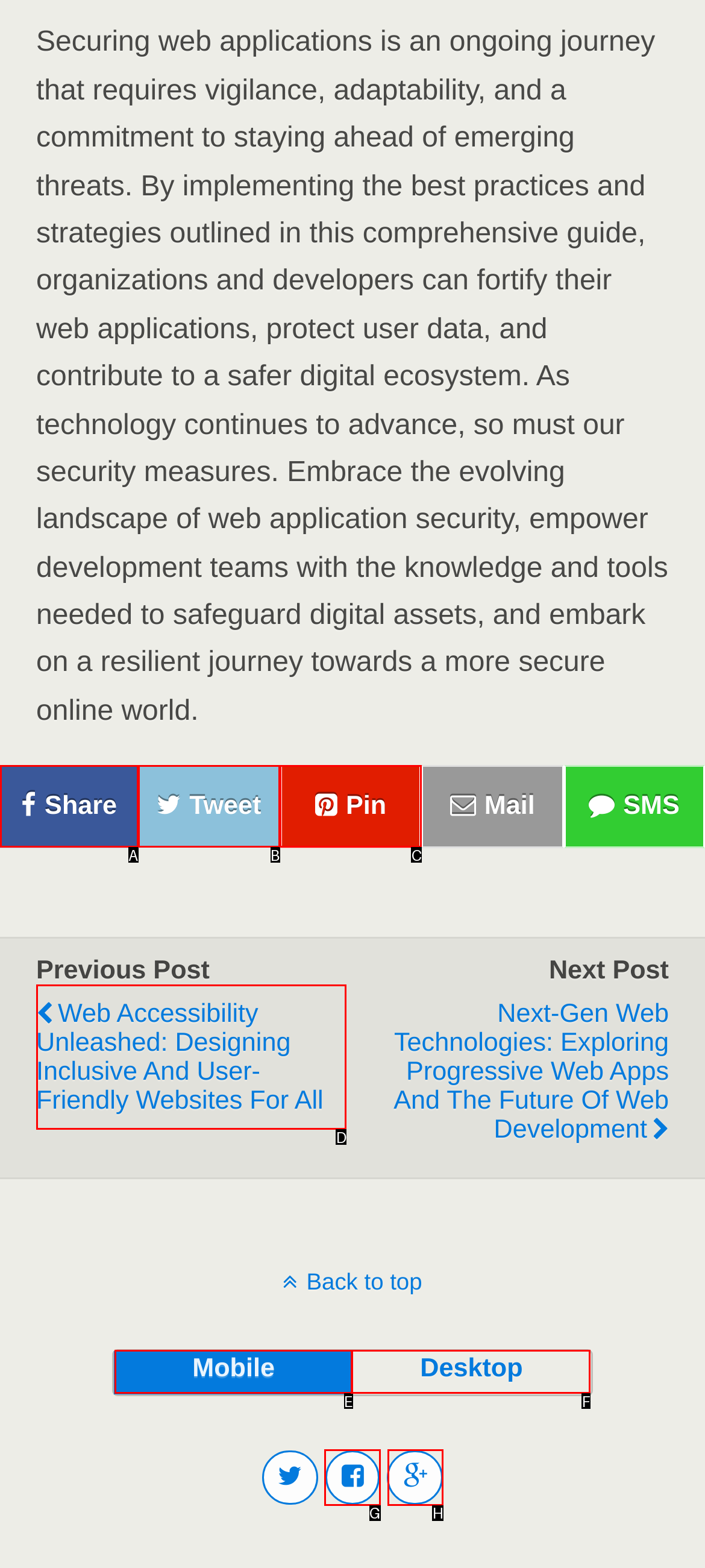Look at the description: title="Facebook"
Determine the letter of the matching UI element from the given choices.

G